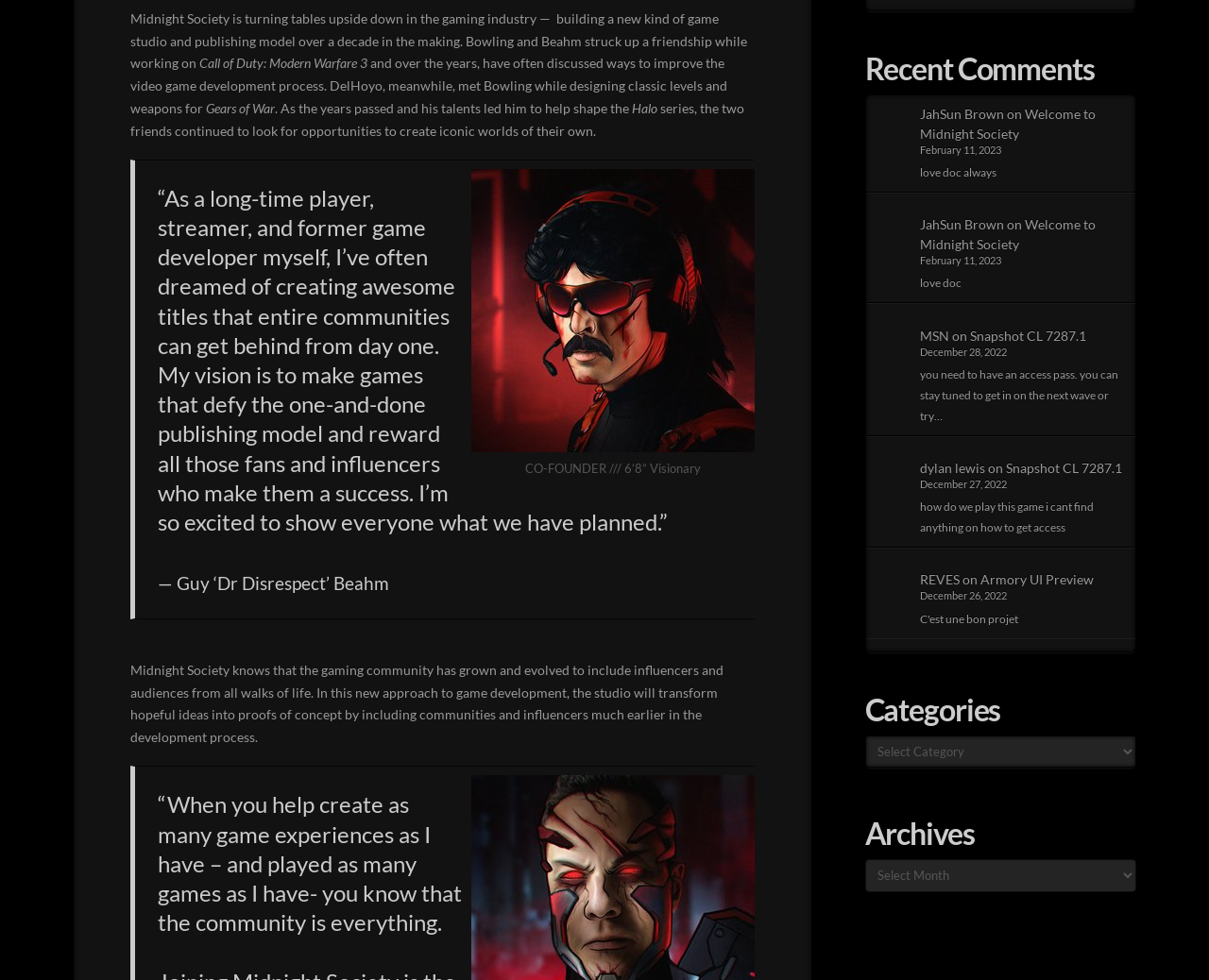Please use the details from the image to answer the following question comprehensively:
How tall is the co-founder of Midnight Society?

The webpage has a figcaption with the text 'CO-FOUNDER /// 6’8” Visionary', indicating that the co-founder of Midnight Society is 6'8" tall.